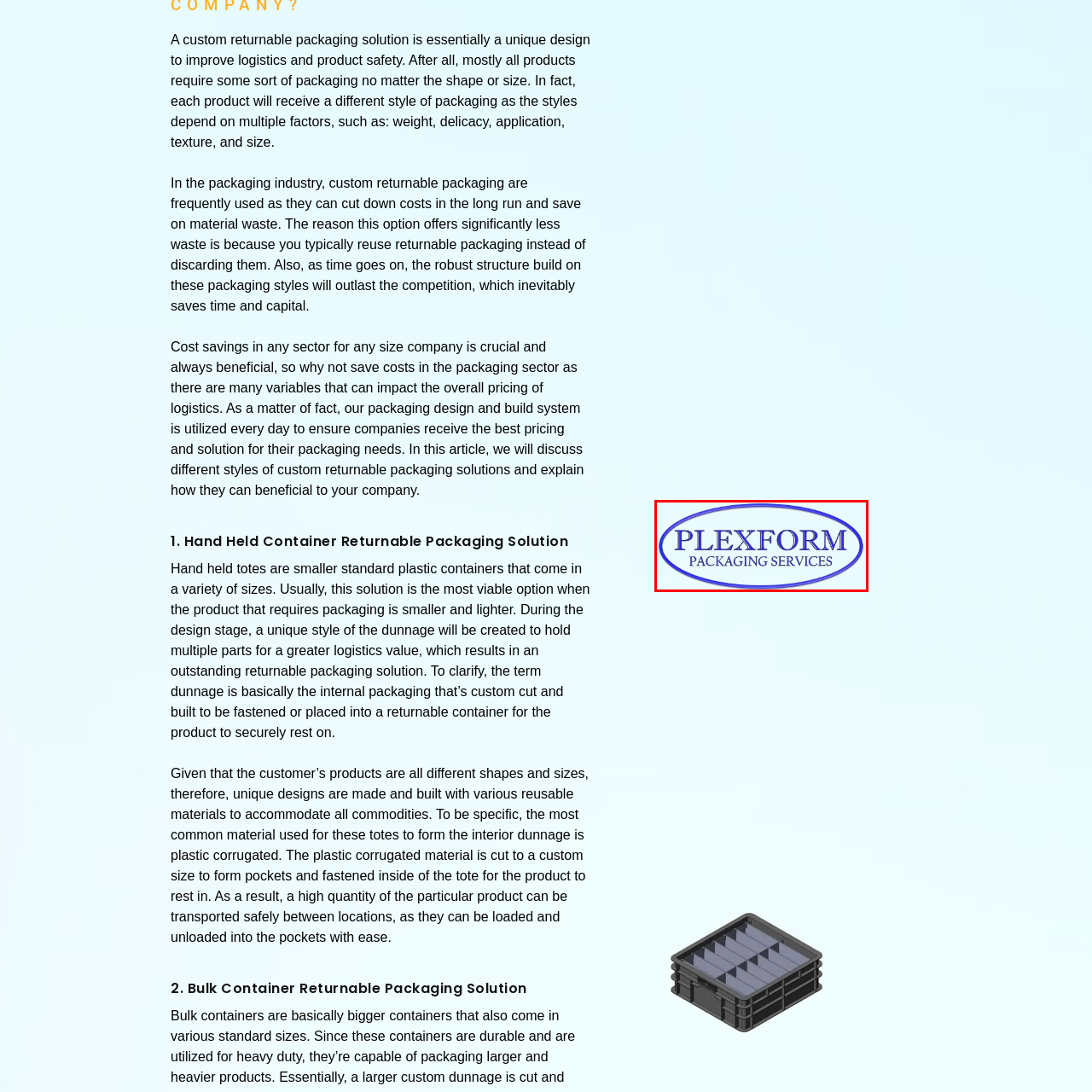Illustrate the image within the red boundary with a detailed caption.

The image features the logo of "Plexform Packaging Services," characterized by an oval shape with a distinct blue border. The logo prominently displays the name "PLEXFORM" in bold, stylized text, conveying a sense of professionalism and reliability. Below the main name, the words "PACKAGING SERVICES" are presented in a smaller font, further emphasizing the company’s focus on packaging solutions. This logo represents Plexform's commitment to providing innovative and efficient returnable packaging options, tailored to enhance logistics and product safety across various industries.